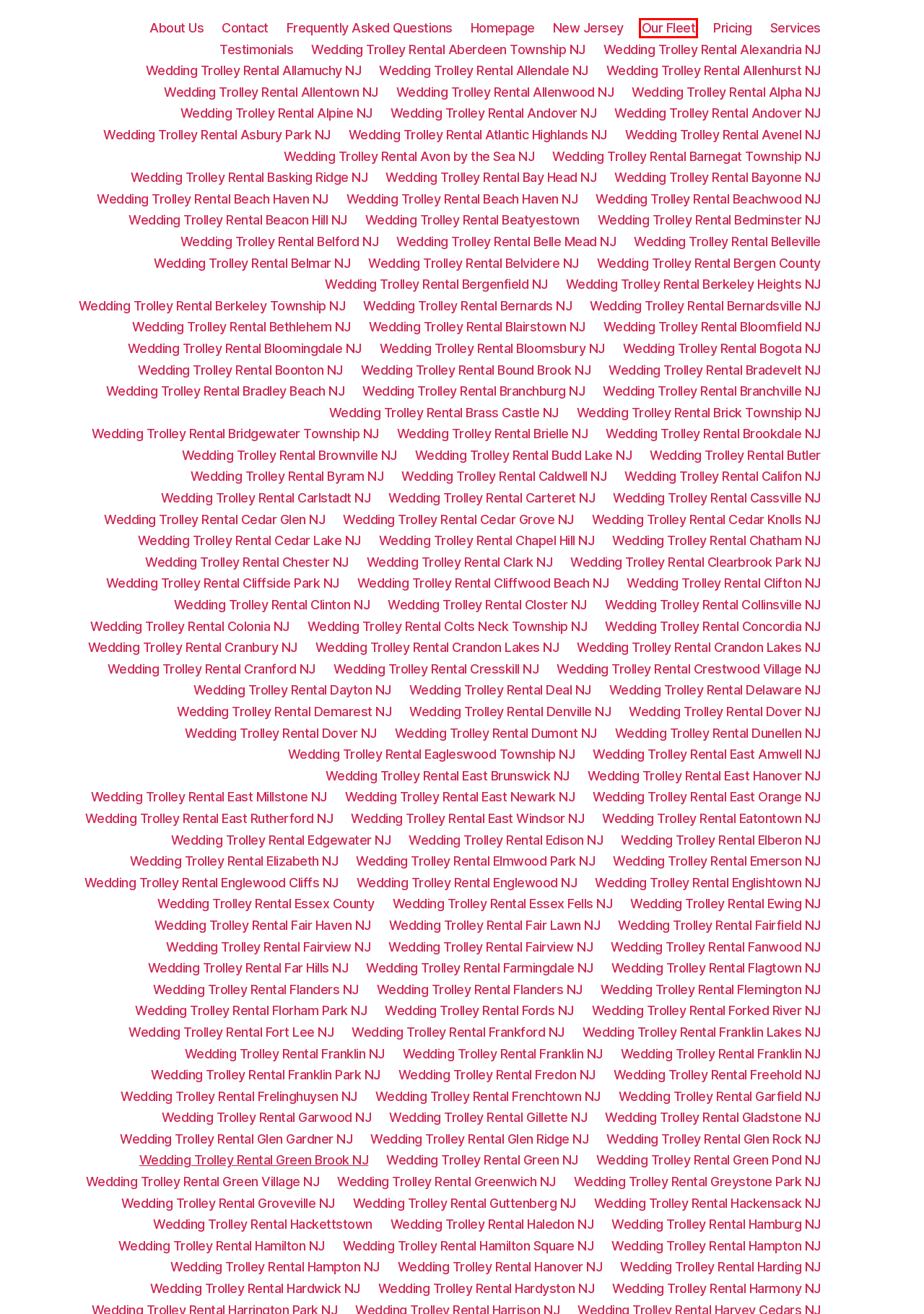You have a screenshot of a webpage, and a red bounding box highlights an element. Select the webpage description that best fits the new page after clicking the element within the bounding box. Options are:
A. Wedding Trolley Rental Glen Gardner NJ – Jakes Wedding Trolley NJ
B. Pricing – Jakes Wedding Trolley NJ
C. Our Fleet – Jakes Wedding Trolley NJ
D. Wedding Trolley Rental Harmony NJ – Jakes Wedding Trolley NJ
E. Wedding Trolley Rental Englewood Cliffs NJ – Jakes Wedding Trolley NJ
F. Wedding Trolley Rental Edgewater NJ – Jakes Wedding Trolley NJ
G. Wedding Trolley Rental East Windsor NJ – Jakes Wedding Trolley NJ
H. Wedding Trolley Rental Bloomingdale NJ – Jakes Wedding Trolley NJ

C